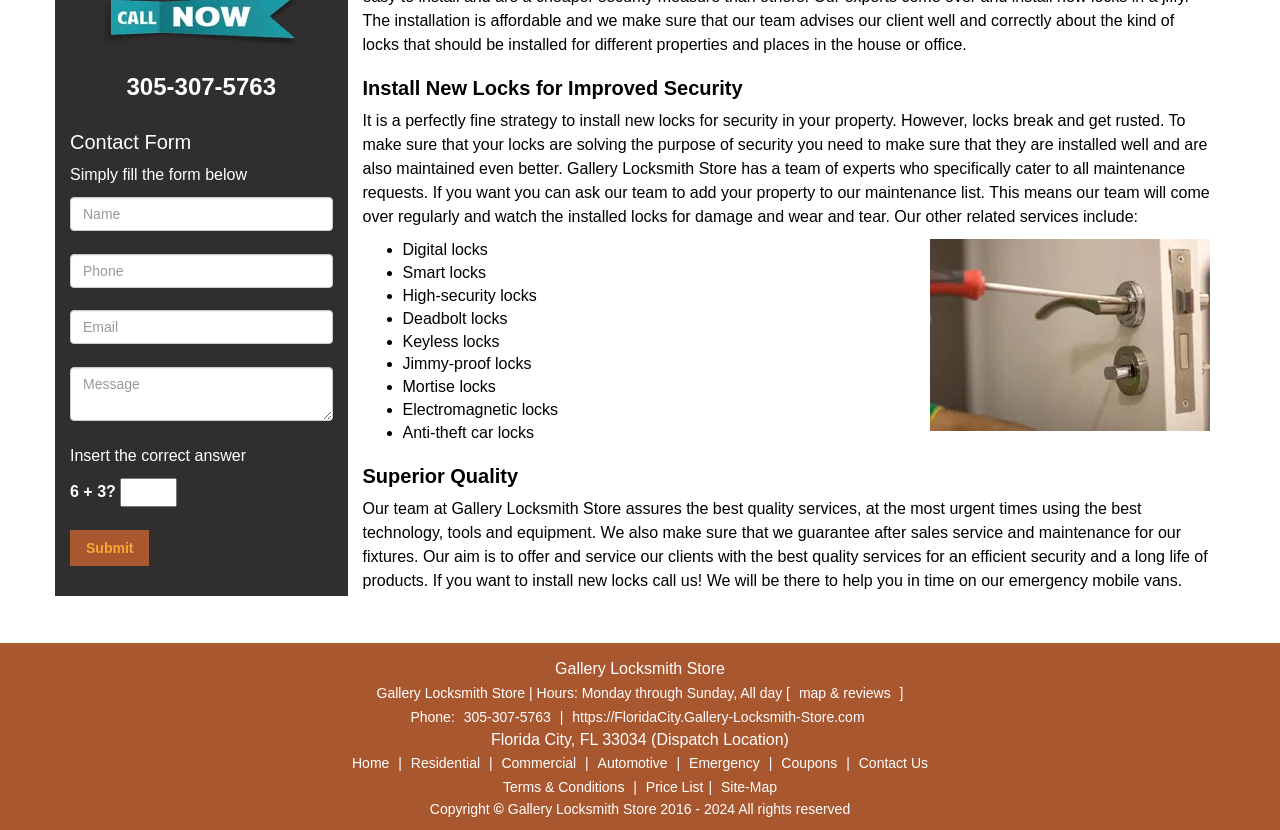Please specify the bounding box coordinates in the format (top-left x, top-left y, bottom-right x, bottom-right y), with all values as floating point numbers between 0 and 1. Identify the bounding box of the UI element described by: Contact Us

[0.667, 0.91, 0.729, 0.929]